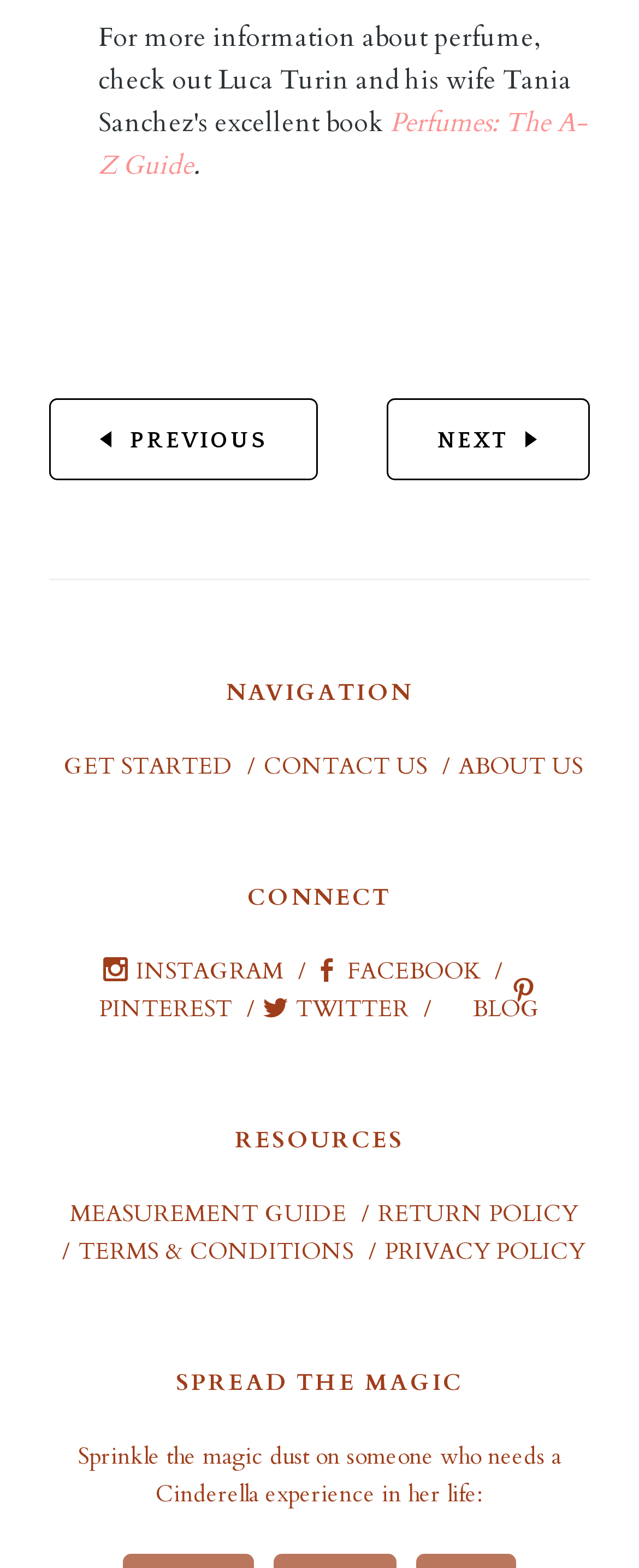Identify the bounding box coordinates of the region that should be clicked to execute the following instruction: "Read the measurement guide".

[0.109, 0.764, 0.542, 0.784]